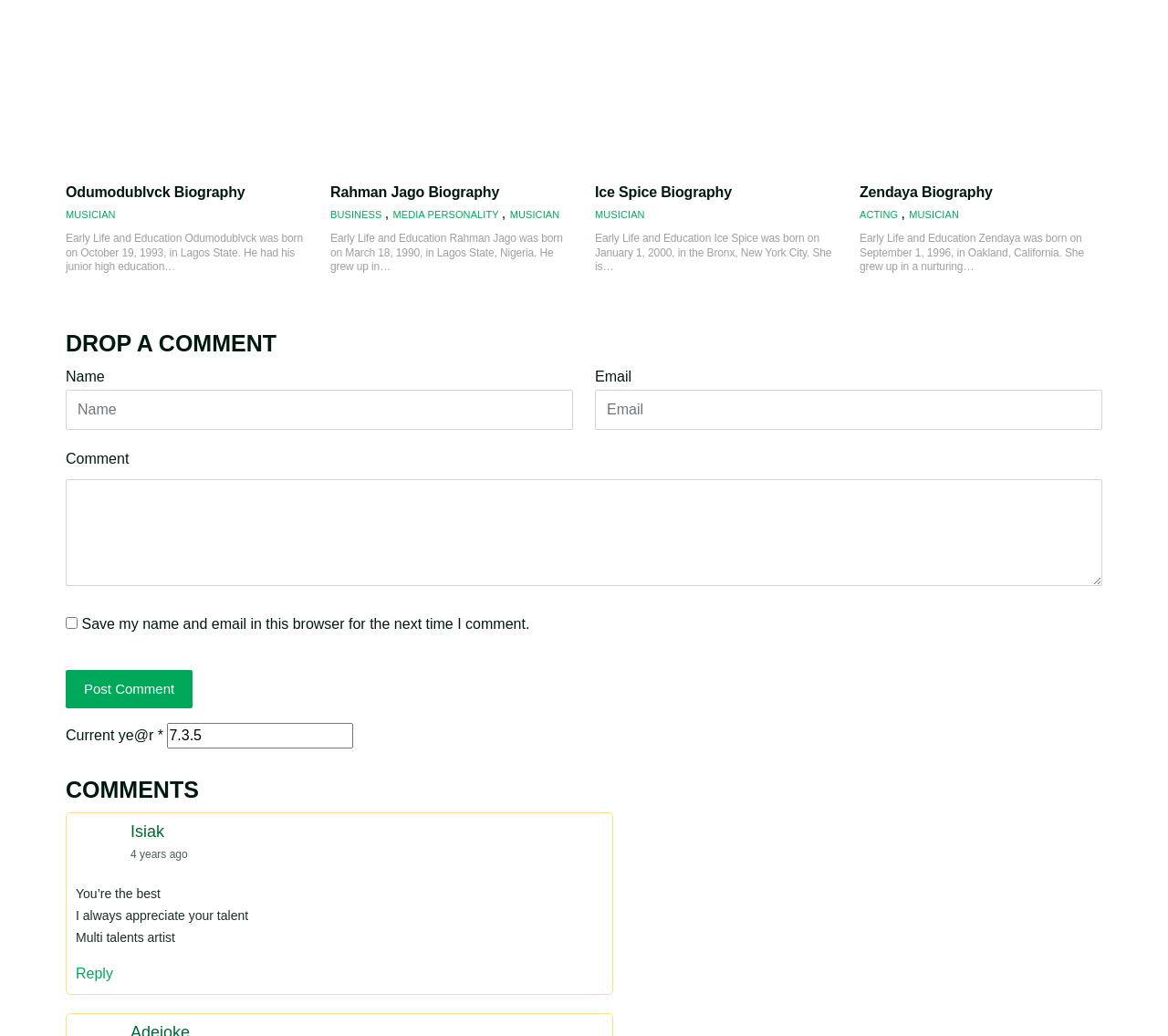From the webpage screenshot, predict the bounding box coordinates (top-left x, top-left y, bottom-right x, bottom-right y) for the UI element described here: 1607

None